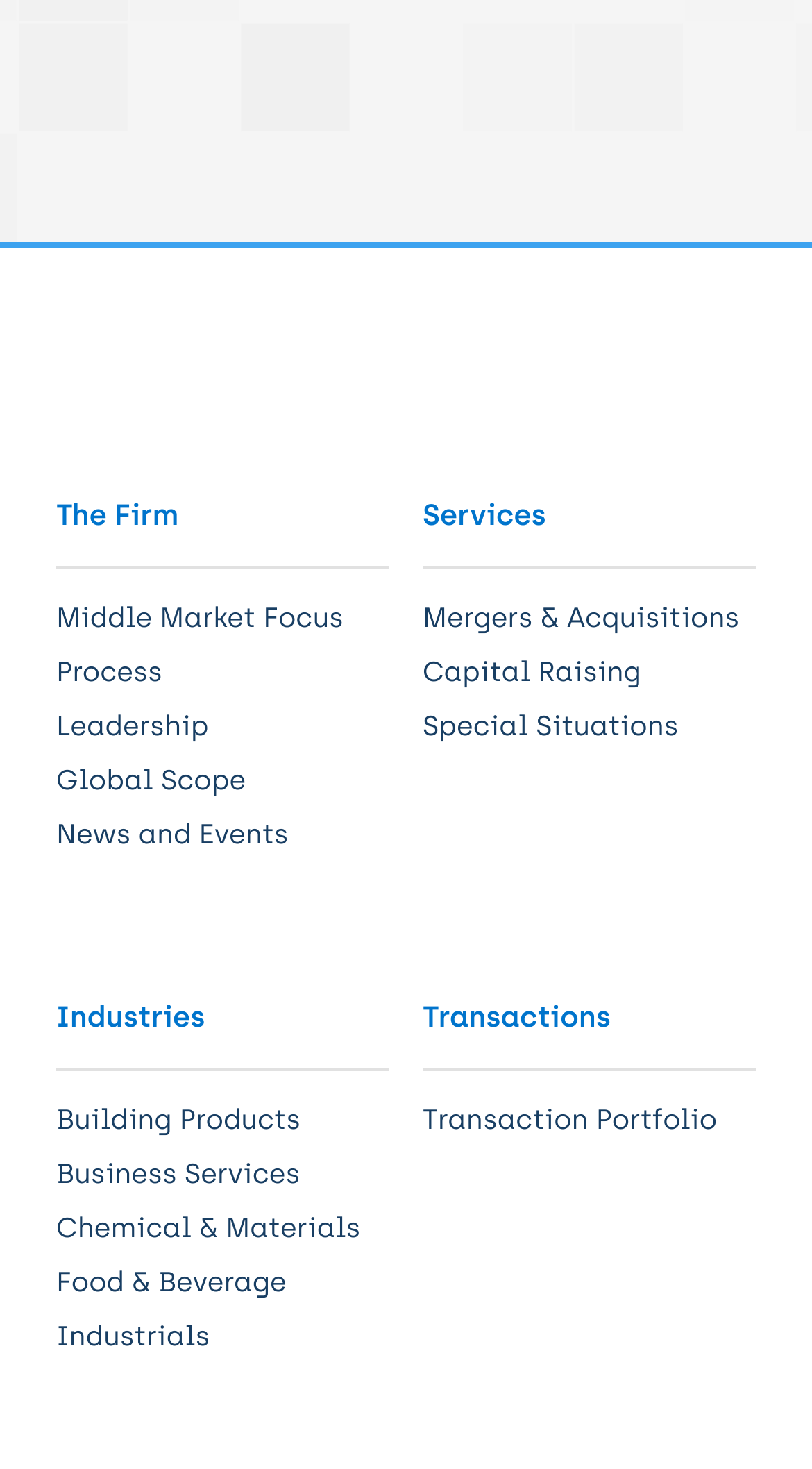Find the bounding box coordinates corresponding to the UI element with the description: "Industrials". The coordinates should be formatted as [left, top, right, bottom], with values as floats between 0 and 1.

[0.069, 0.897, 0.259, 0.925]